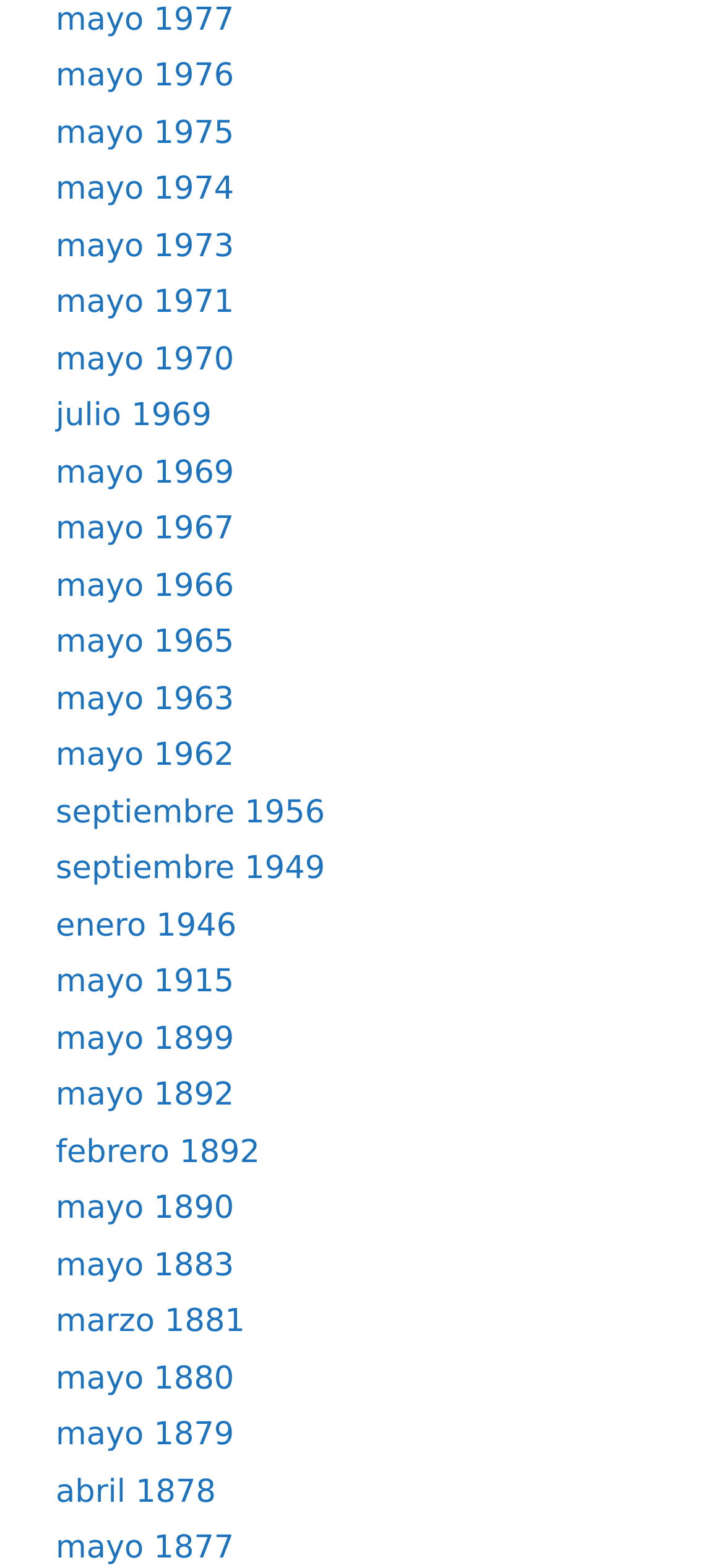Find the bounding box coordinates of the element's region that should be clicked in order to follow the given instruction: "go to mayo 1892". The coordinates should consist of four float numbers between 0 and 1, i.e., [left, top, right, bottom].

[0.077, 0.687, 0.323, 0.71]